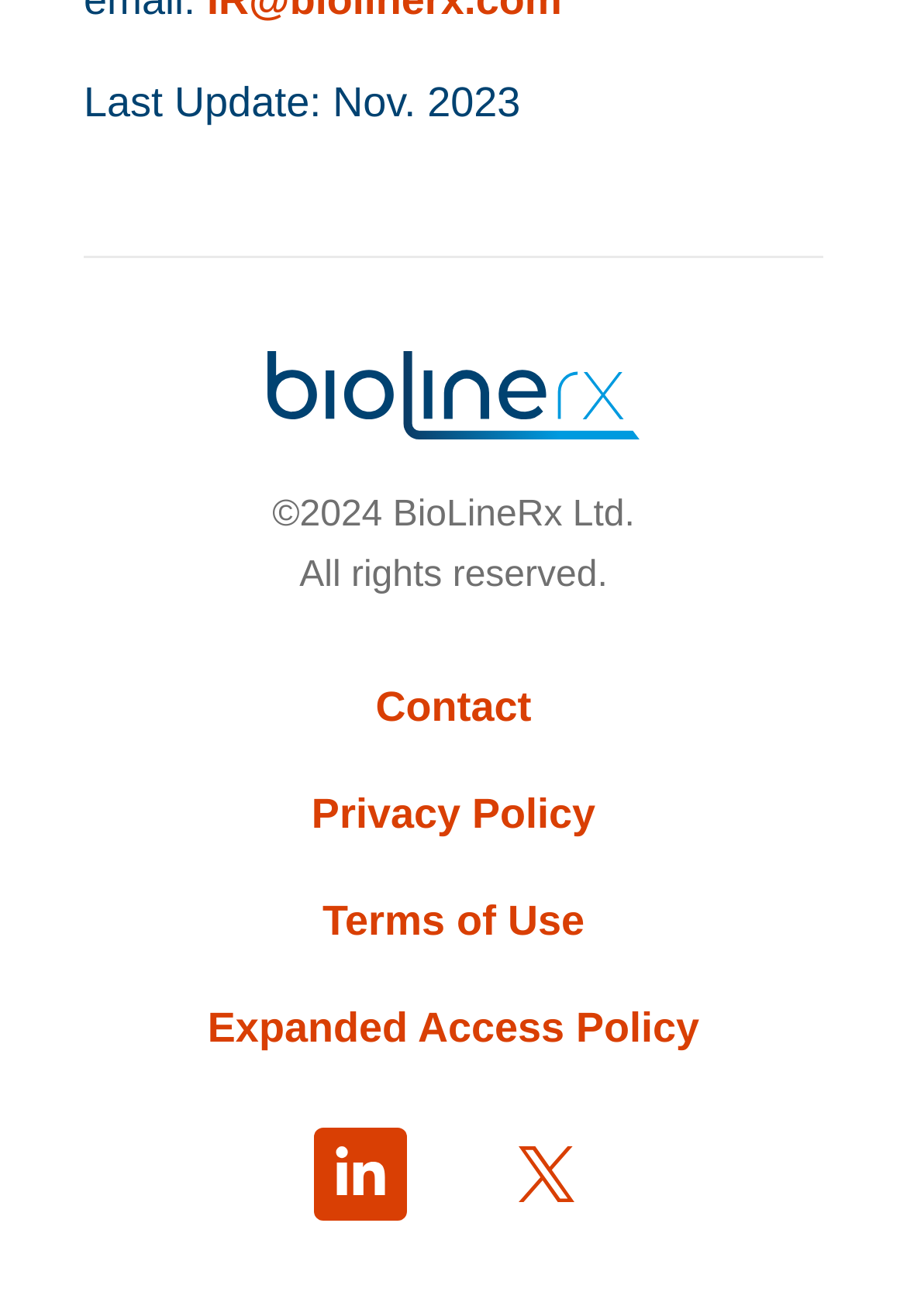Reply to the question with a brief word or phrase: How many images are there at the bottom?

1